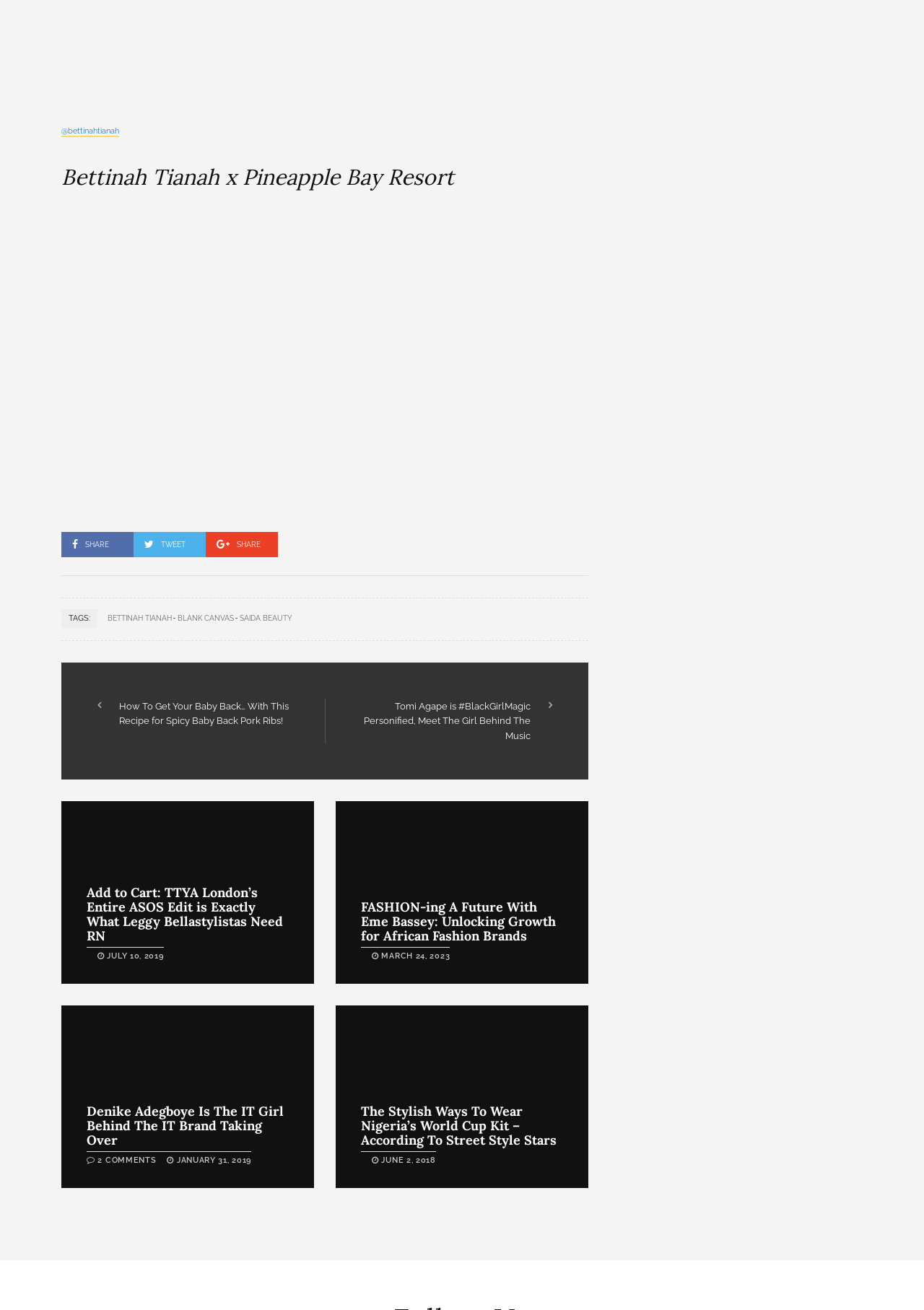Locate the bounding box coordinates of the clickable part needed for the task: "Click on 'Mackenzie’s Story'".

None